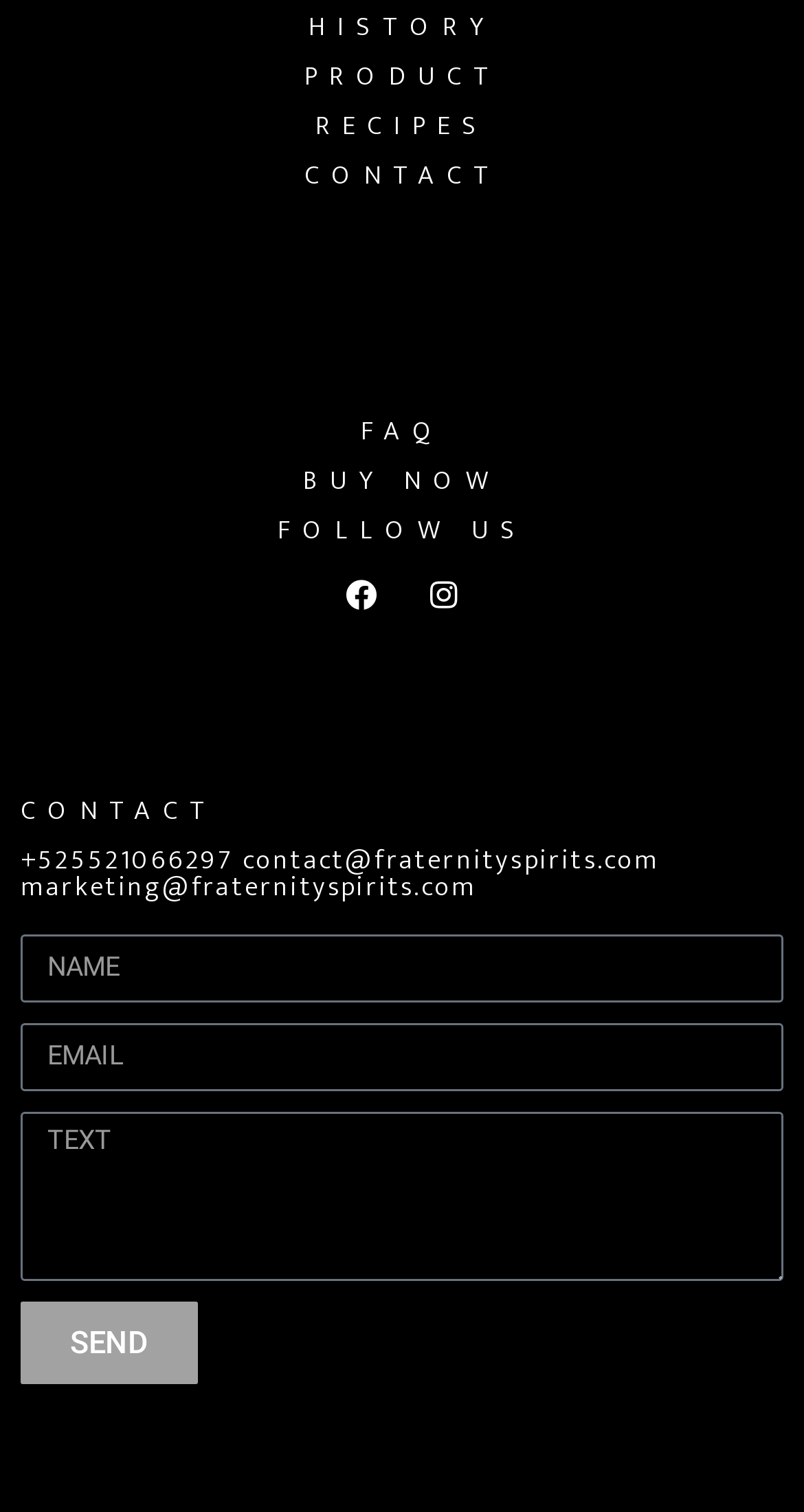Provide a one-word or short-phrase answer to the question:
What is the last heading on the webpage?

FOLLOW US